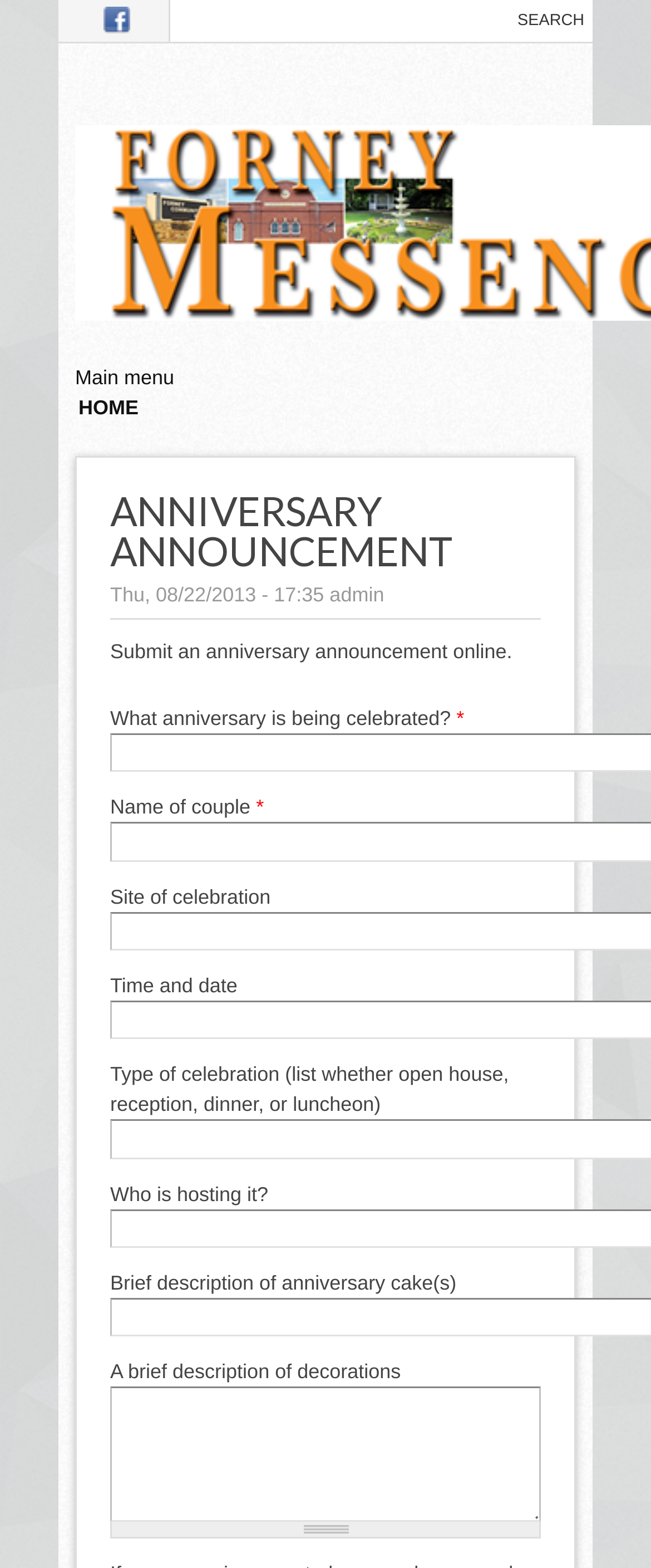What is the purpose of this webpage?
Based on the screenshot, give a detailed explanation to answer the question.

Based on the webpage content, it appears that the purpose of this webpage is to allow users to submit anniversary announcements online. The webpage provides a form with various fields to fill in, such as the type of celebration, name of the couple, and brief descriptions of the anniversary cake and decorations.